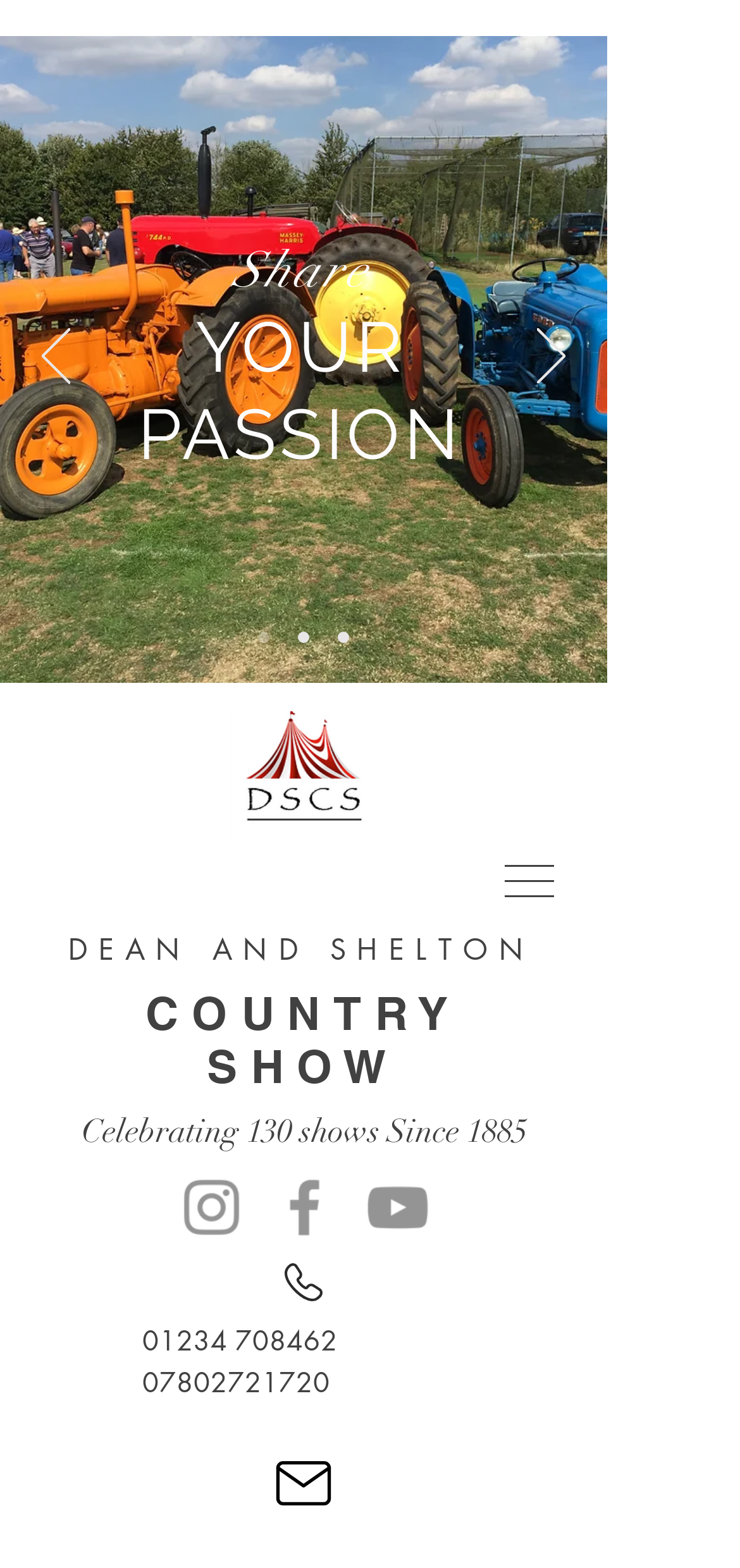Identify the bounding box coordinates for the UI element described by the following text: "COUNTRY SHOW". Provide the coordinates as four float numbers between 0 and 1, in the format [left, top, right, bottom].

[0.197, 0.629, 0.624, 0.697]